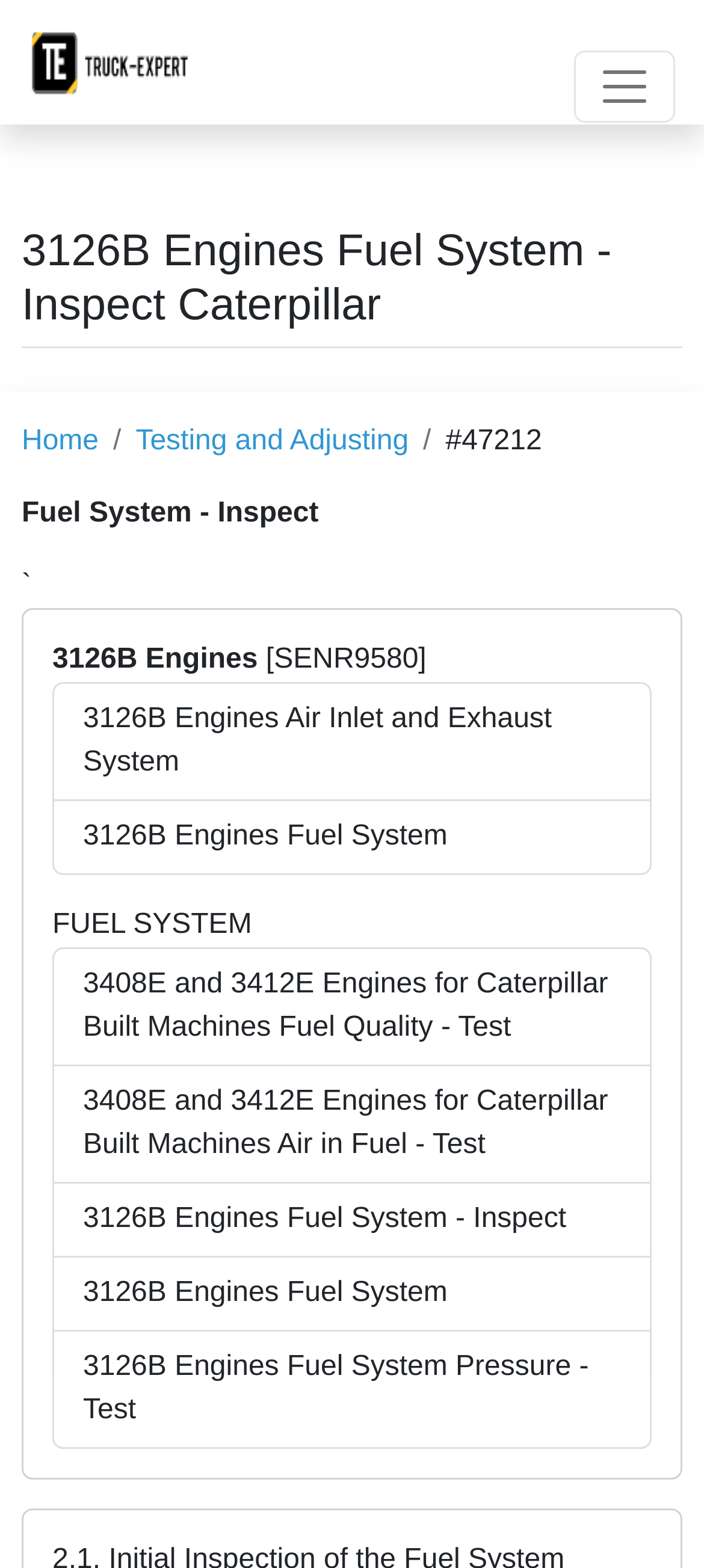Pinpoint the bounding box coordinates of the element that must be clicked to accomplish the following instruction: "Click on EPC Parts Catalogs". The coordinates should be in the format of four float numbers between 0 and 1, i.e., [left, top, right, bottom].

[0.031, 0.009, 0.265, 0.07]